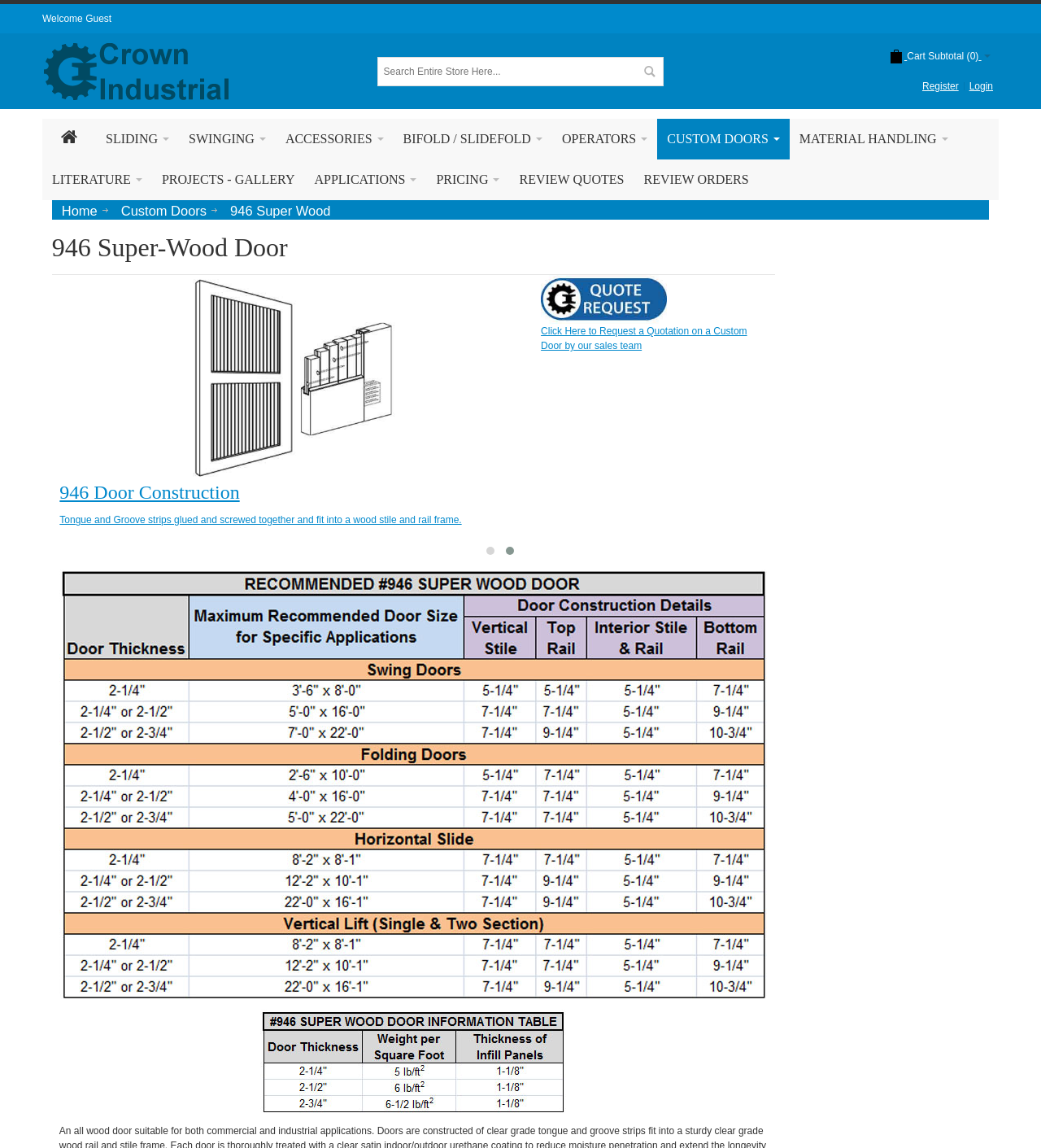Mark the bounding box of the element that matches the following description: "Sliding".

[0.092, 0.103, 0.172, 0.139]